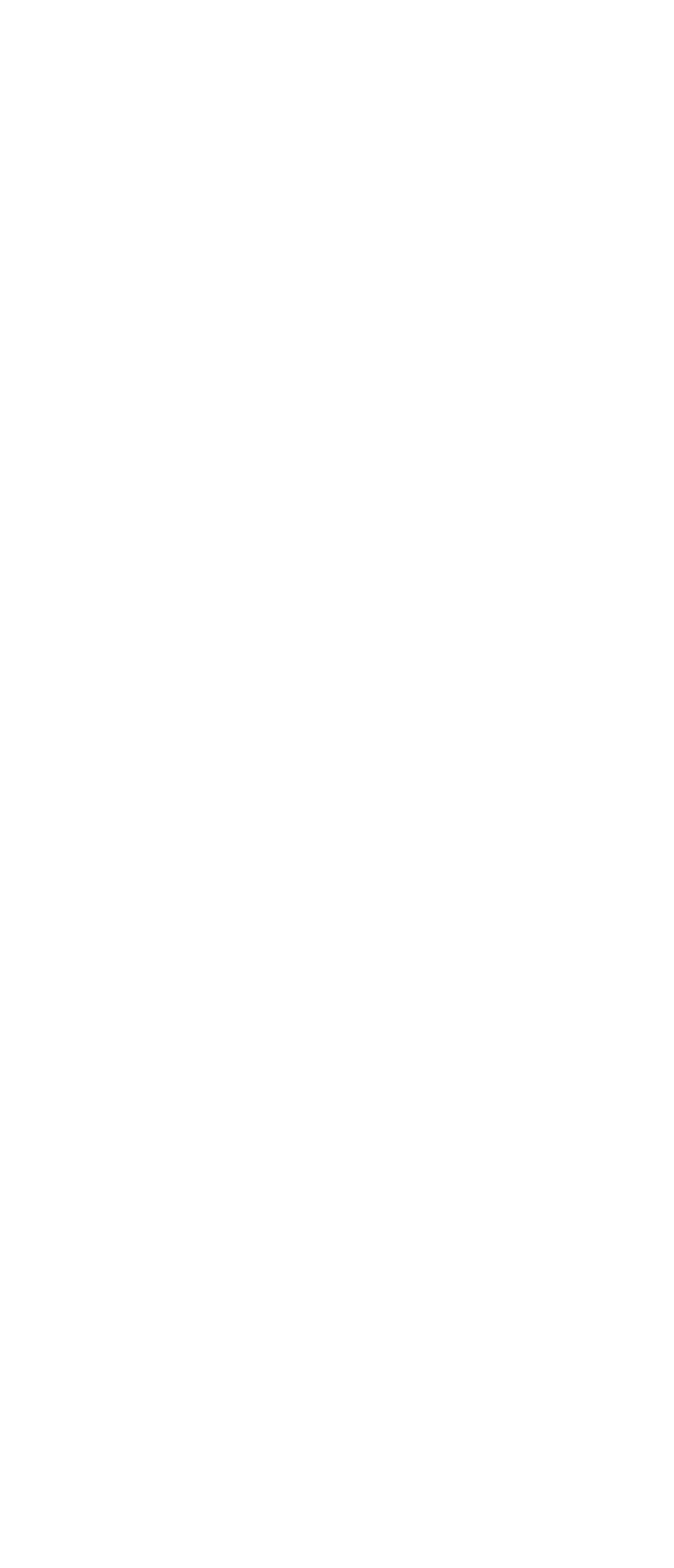Determine the bounding box coordinates of the region I should click to achieve the following instruction: "Explore Digital Marketing". Ensure the bounding box coordinates are four float numbers between 0 and 1, i.e., [left, top, right, bottom].

None